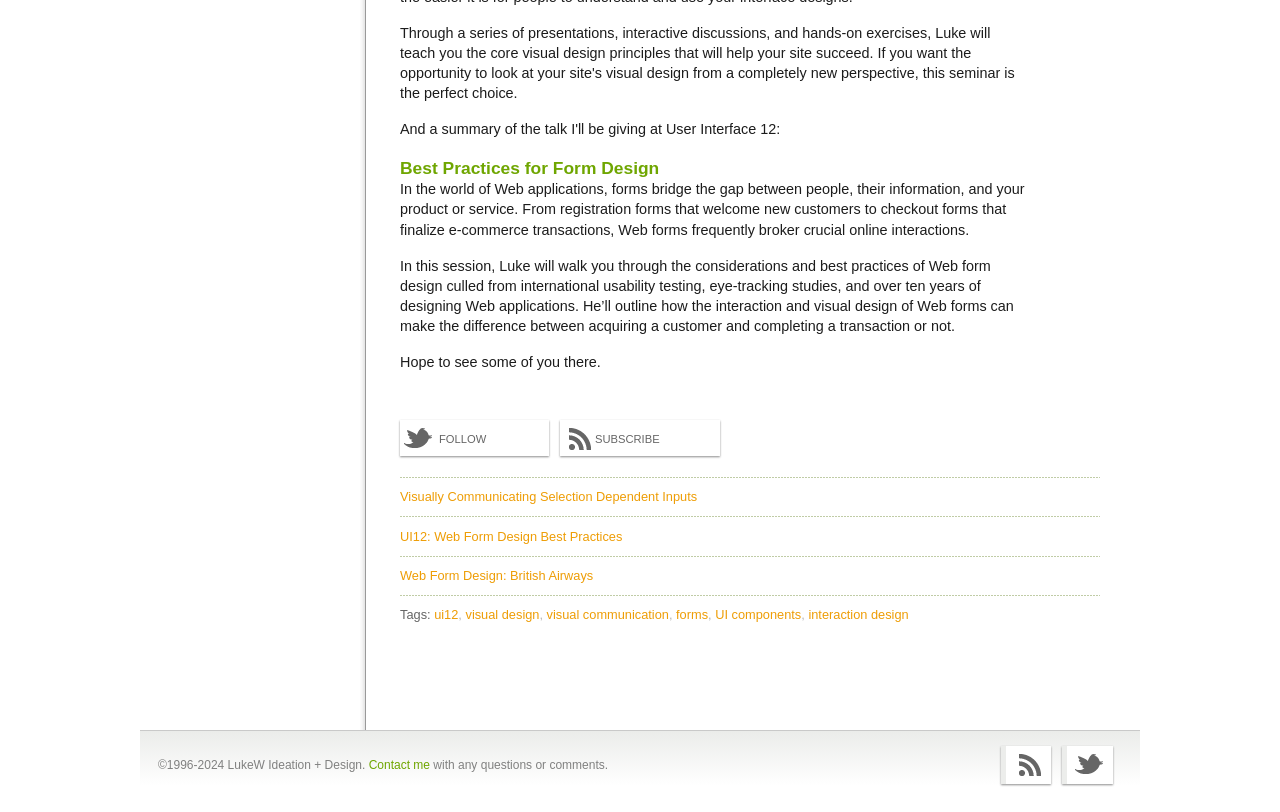Using the description "visual design", locate and provide the bounding box of the UI element.

[0.364, 0.748, 0.424, 0.766]